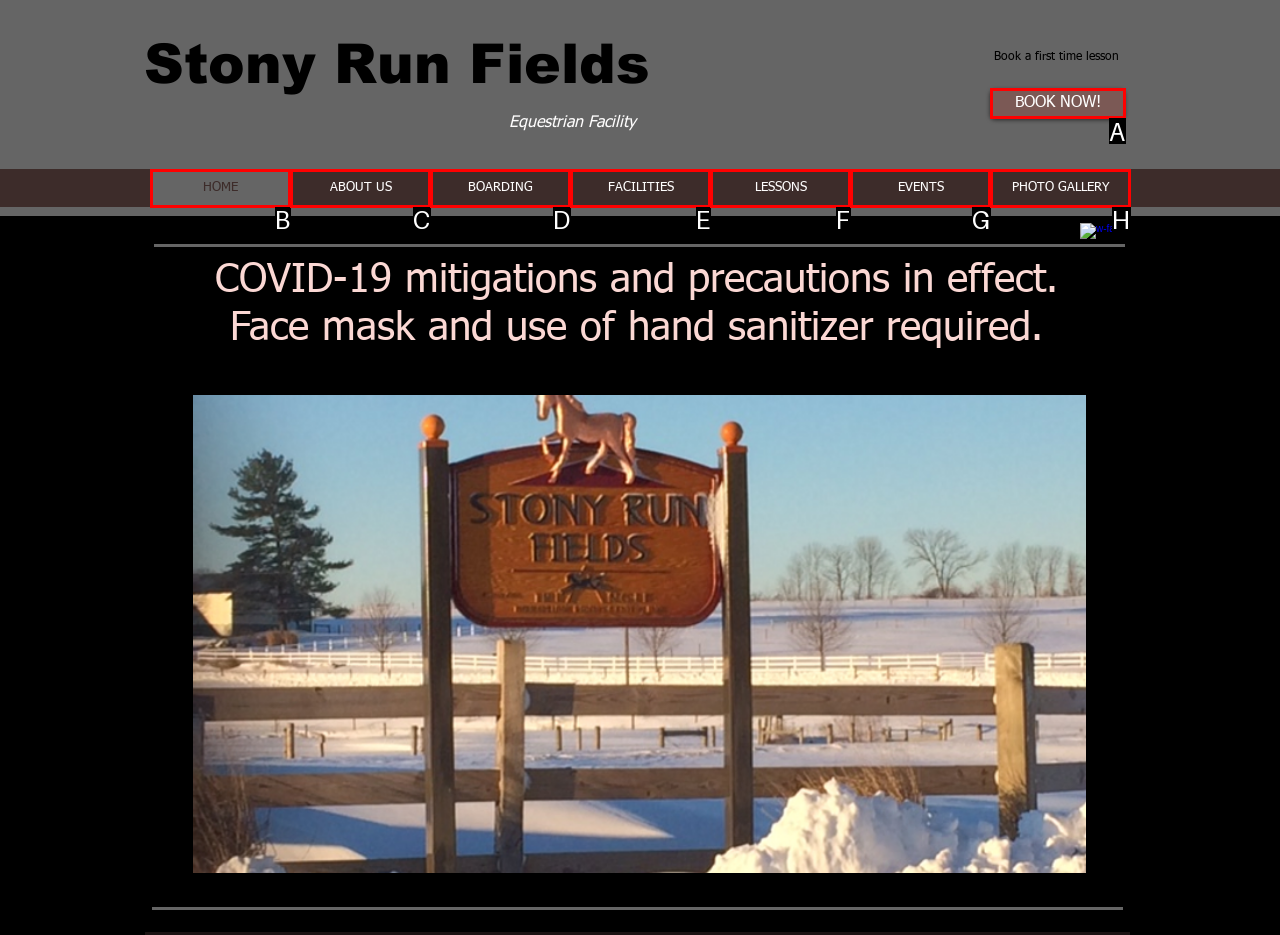Given the description: FACILITIES, select the HTML element that matches it best. Reply with the letter of the chosen option directly.

E